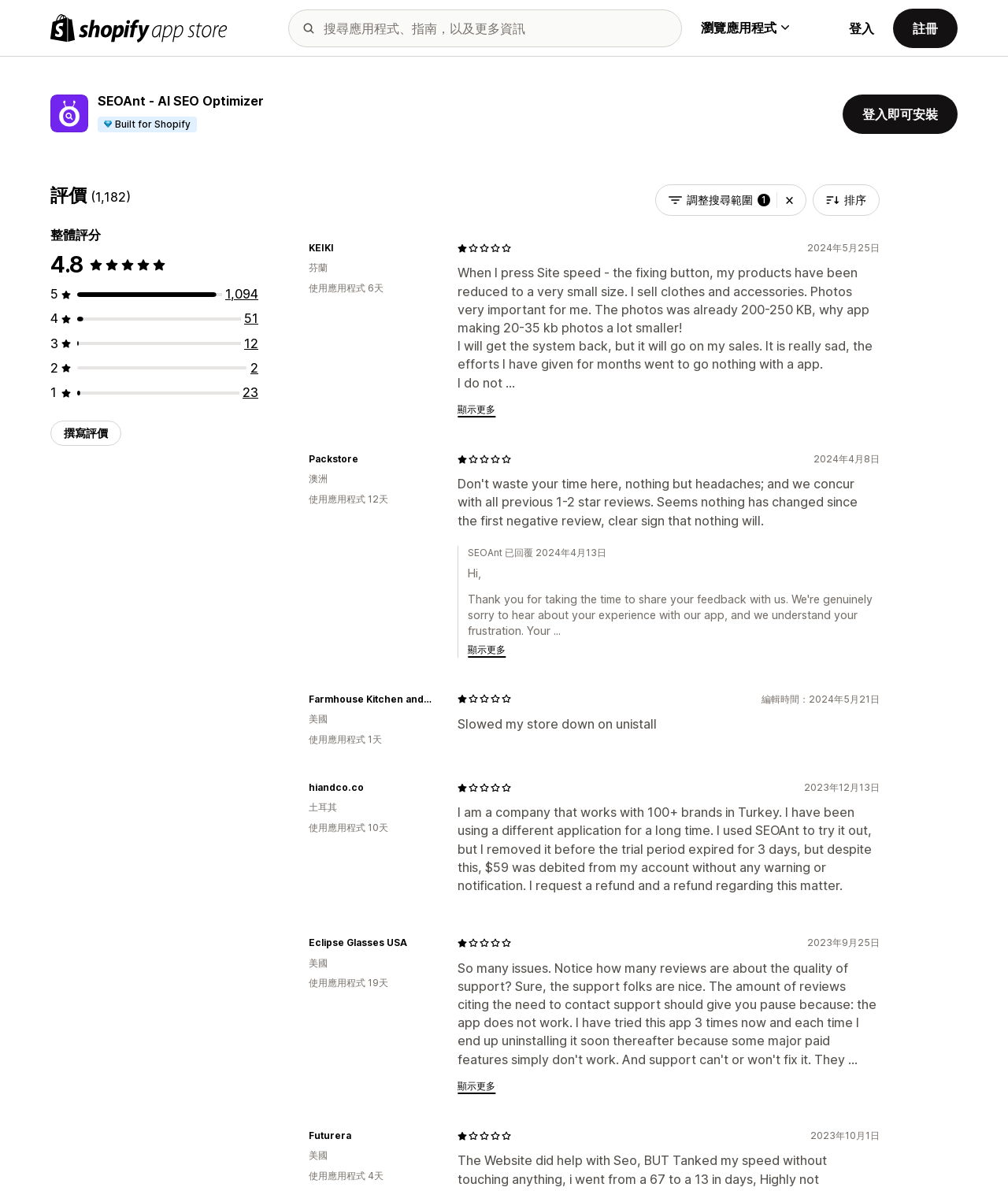Locate the bounding box coordinates of the element I should click to achieve the following instruction: "Search for applications".

[0.286, 0.008, 0.676, 0.039]